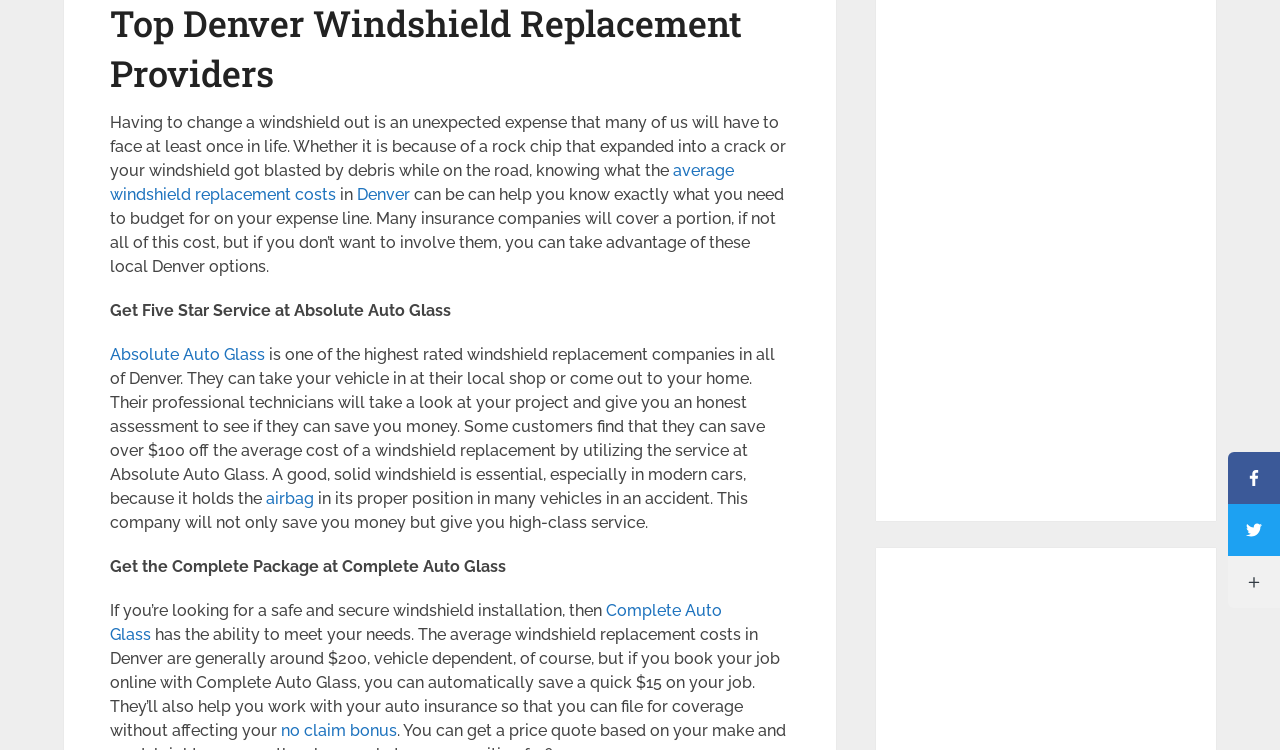Find and provide the bounding box coordinates for the UI element described with: "average windshield replacement costs".

[0.086, 0.214, 0.573, 0.272]